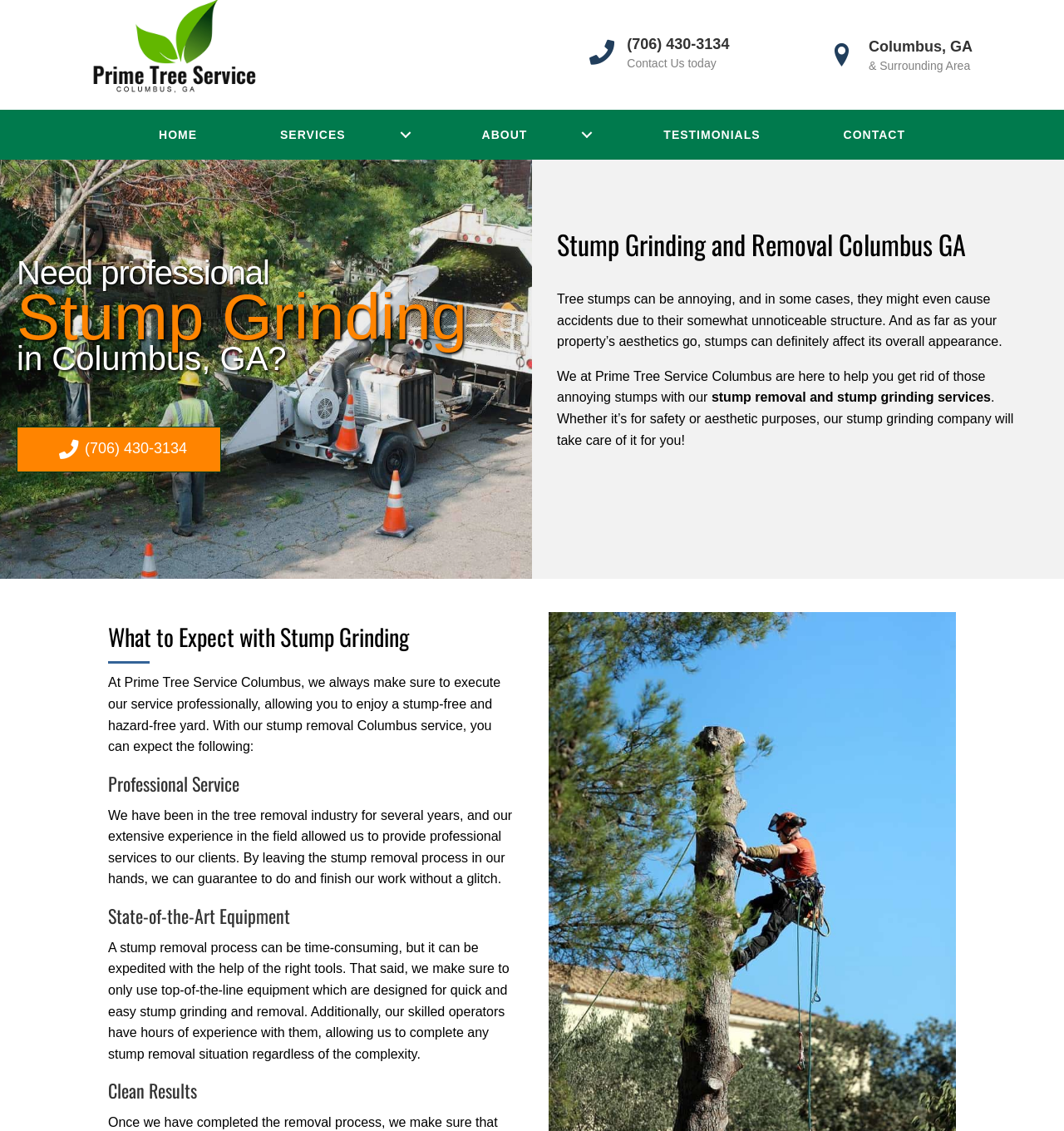Please locate the bounding box coordinates of the element that should be clicked to complete the given instruction: "Navigate to HOME page".

[0.11, 0.097, 0.224, 0.141]